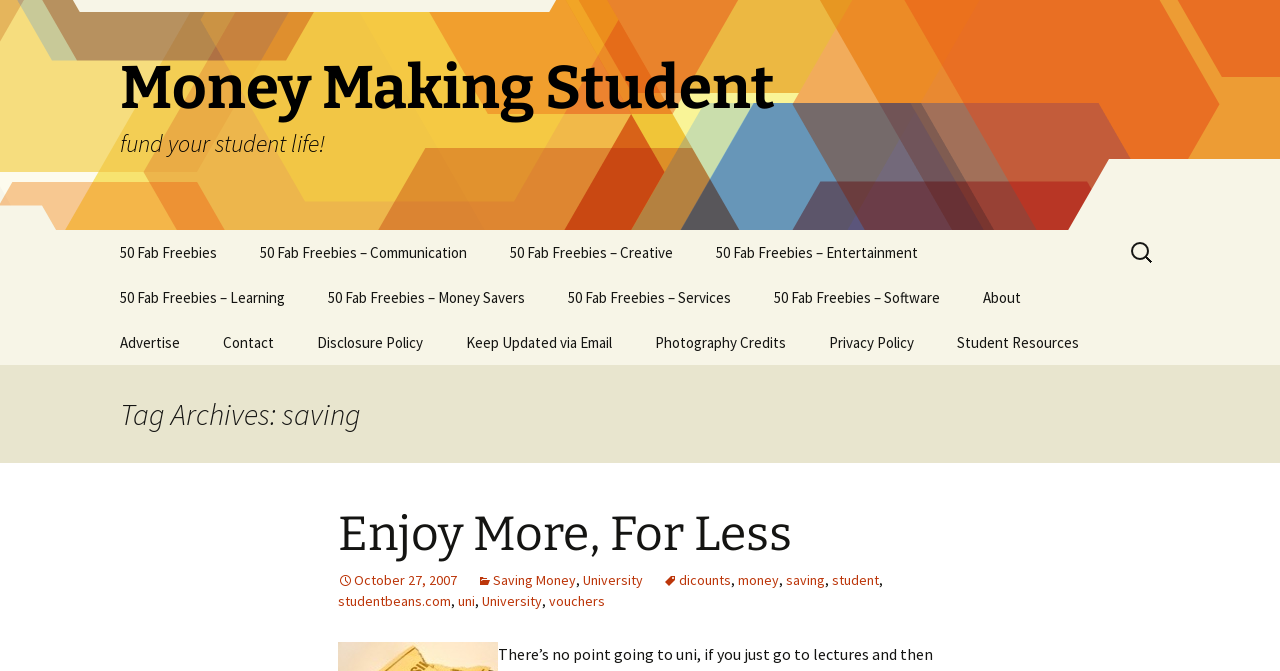Offer a detailed account of what is visible on the webpage.

The webpage is about "Money Making Student" and appears to be a blog or resource website for students. At the top, there is a prominent heading "Money Making Student" followed by a subheading "fund your student life!".

Below the heading, there are several links, including "Skip to content", "50 Fab Freebies" with various categories such as "Communication", "Creative", "Entertainment", and more. These links are arranged horizontally across the page.

Further down, there are more links to different sections of the website, including "About", "Advertise", "Contact", and others. These links are also arranged horizontally.

On the right side of the page, there is a search bar with a label "Search for:". Below the search bar, there is a header section with a heading "Tag Archives: saving". This section appears to be a blog archive or a list of articles related to the topic of saving.

Within the archive section, there is a heading "Enjoy More, For Less" followed by a link to an article with the same title. Below this, there are several links to other articles or tags, including "October 27, 2007", "Saving Money", "University", and others. These links are arranged vertically and appear to be a list of related topics or tags.

Overall, the webpage appears to be a resource website for students, providing information and links to various topics related to saving money and student life.